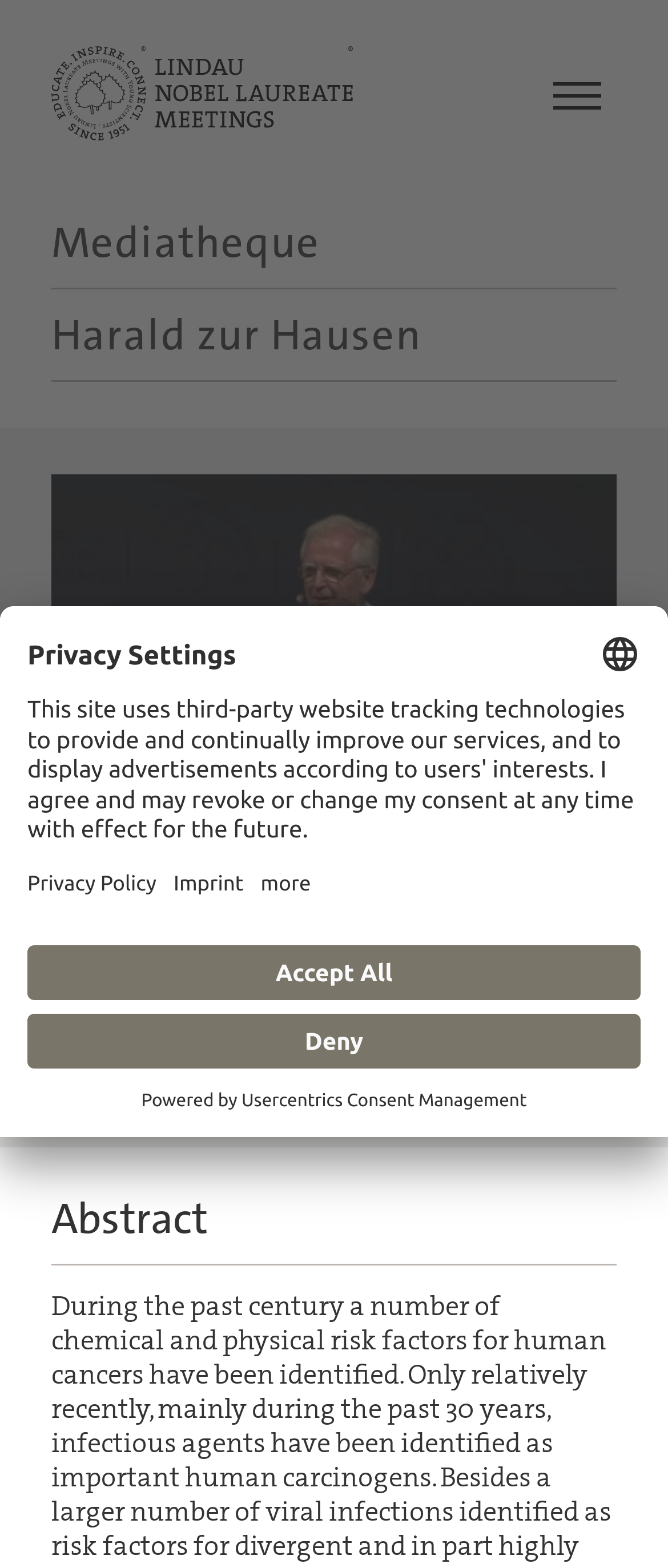Find the bounding box coordinates for the element that must be clicked to complete the instruction: "Read the abstract". The coordinates should be four float numbers between 0 and 1, indicated as [left, top, right, bottom].

[0.077, 0.761, 0.923, 0.807]